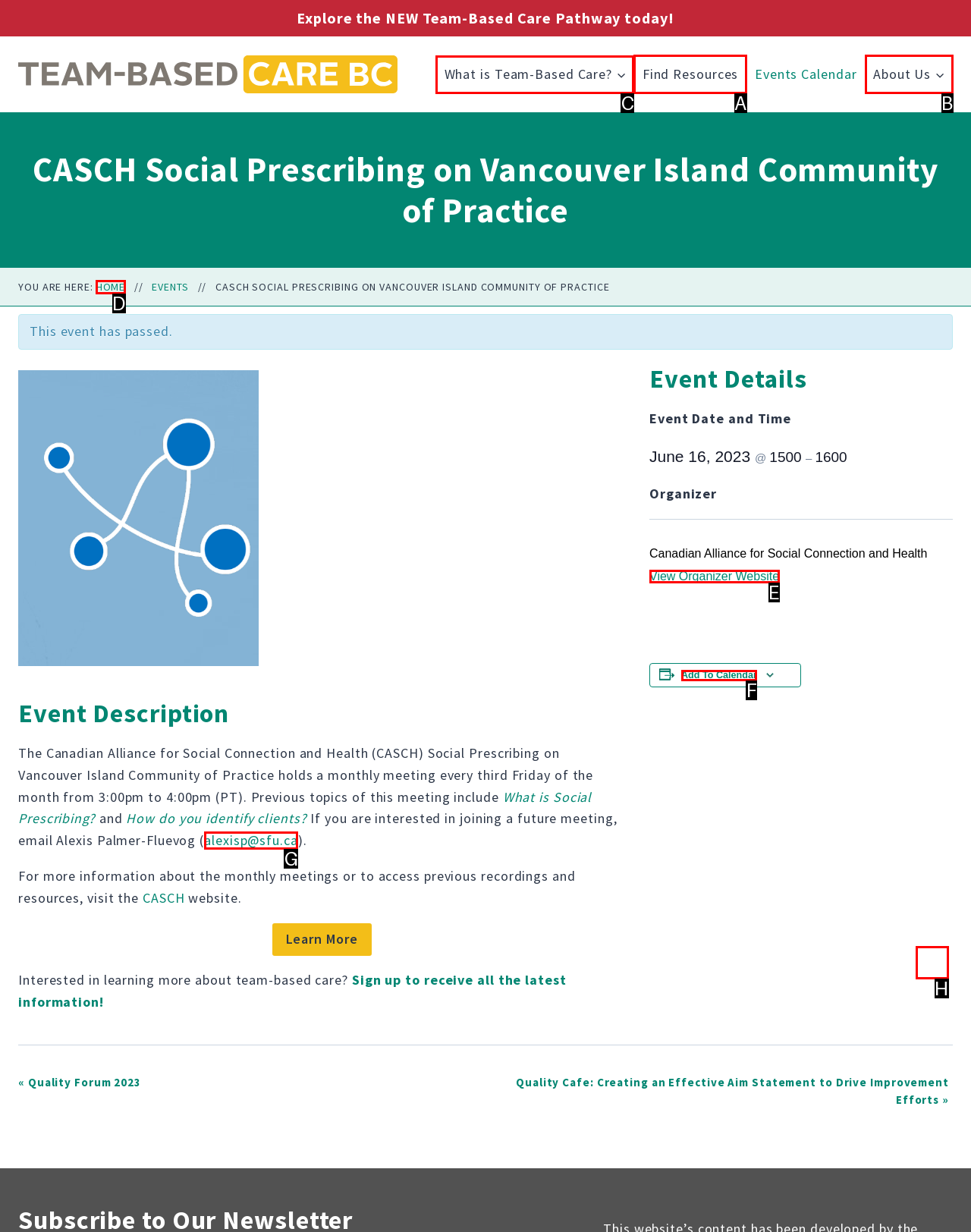For the given instruction: Learn more about What is Team-Based Care?, determine which boxed UI element should be clicked. Answer with the letter of the corresponding option directly.

C